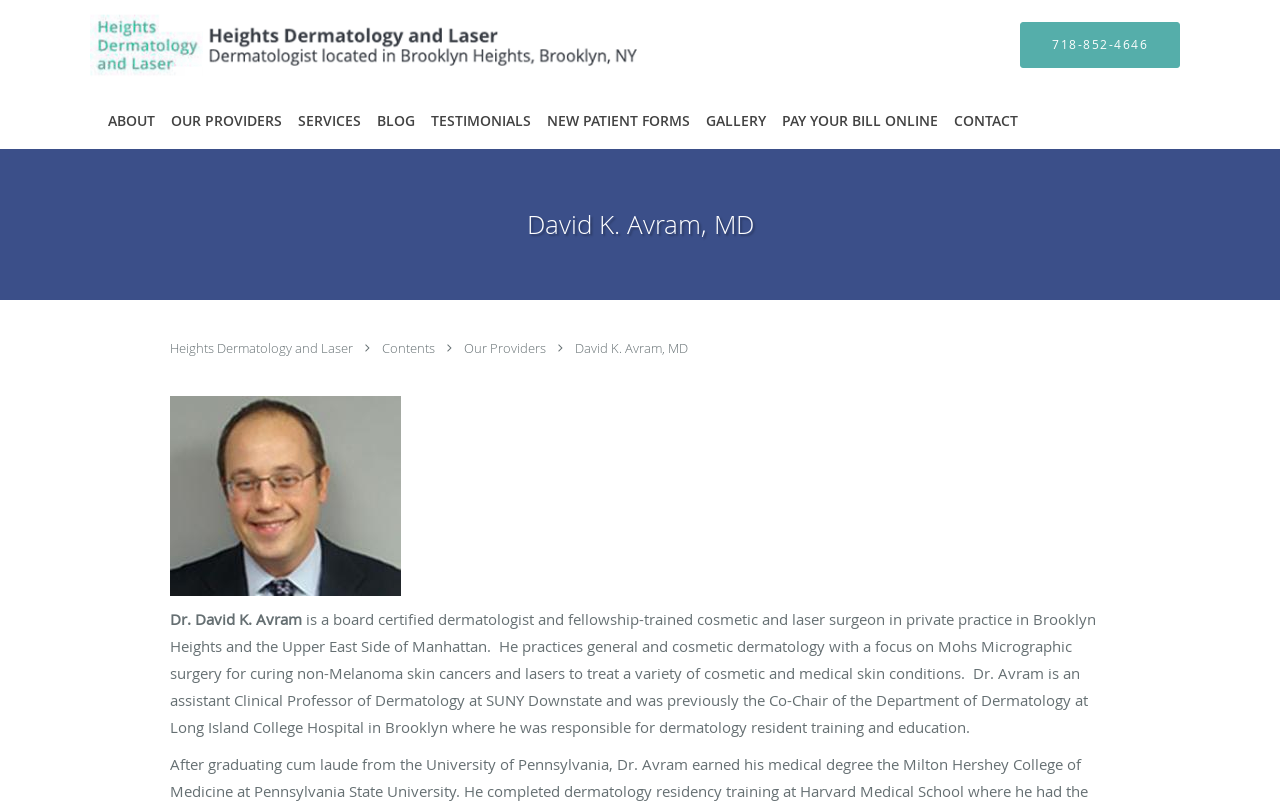Given the element description Our Providers, specify the bounding box coordinates of the corresponding UI element in the format (top-left x, top-left y, bottom-right x, bottom-right y). All values must be between 0 and 1.

[0.127, 0.112, 0.227, 0.183]